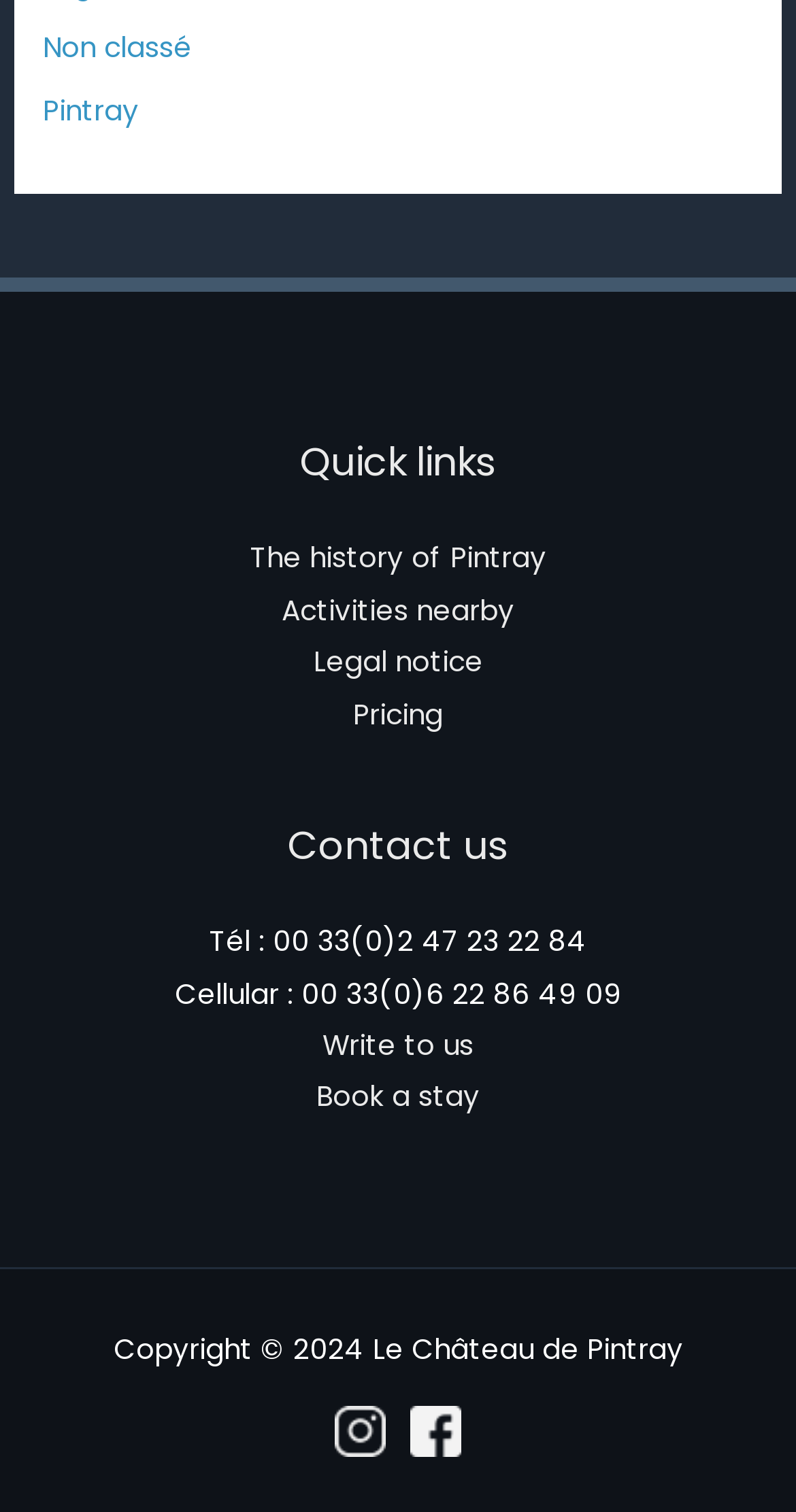How many quick links are available?
Look at the image and respond with a one-word or short-phrase answer.

4